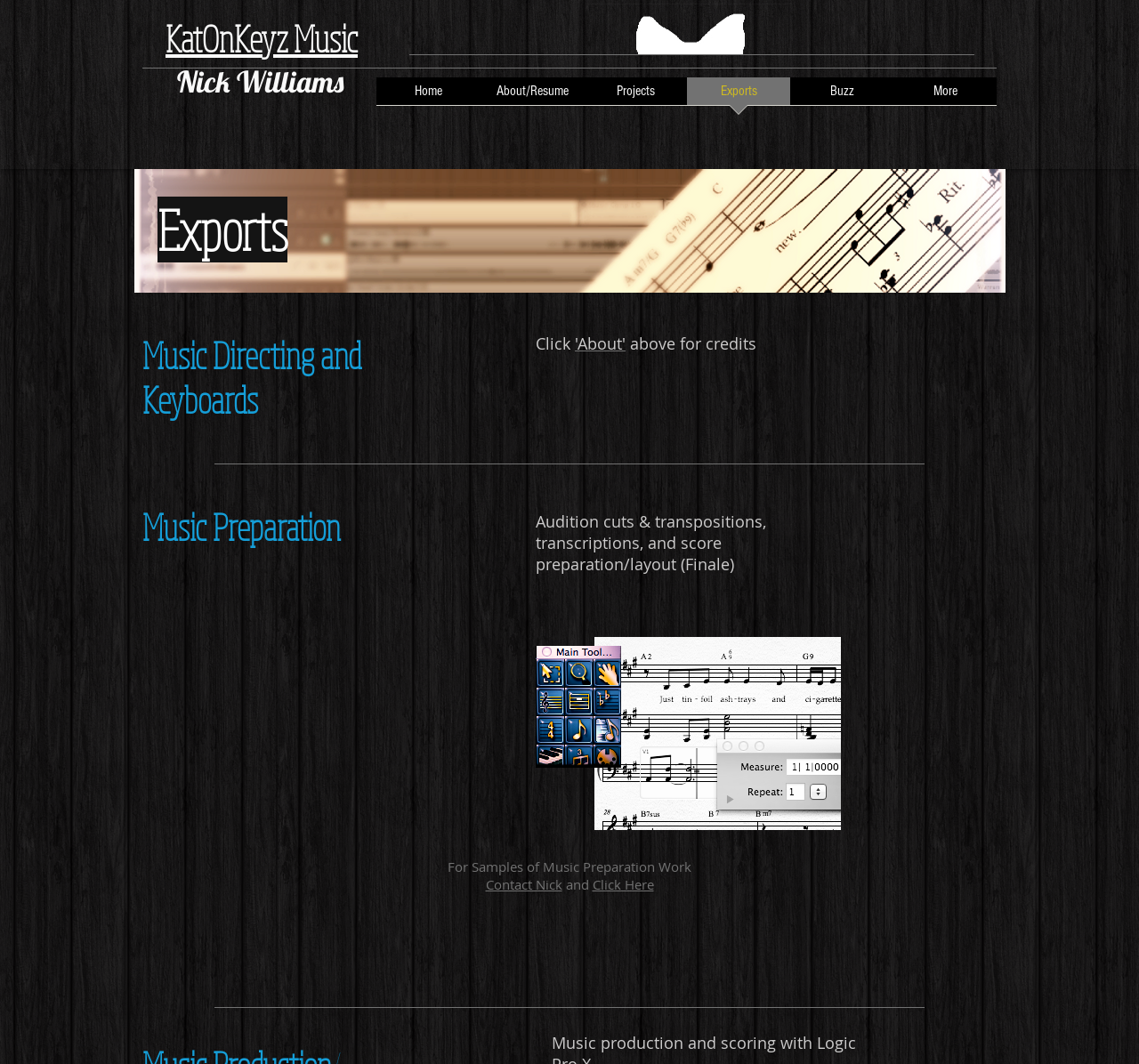Using the information shown in the image, answer the question with as much detail as possible: What is the main category of music services offered?

The webpage has a heading 'Music Directing and Keyboards' which is a subcategory of 'Exports' and is likely the main category of music services offered by Nick Williams.